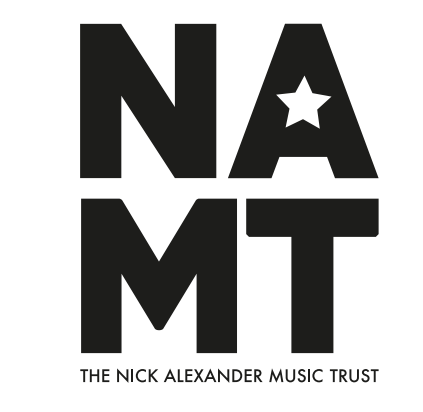Based on the image, provide a detailed and complete answer to the question: 
What is the trust's mission?

The trust's mission is to honor the legacy of Nick Alexander, which is reflected in the design of the logo that conveys a blend of strength and compassion, and is dedicated to supporting musicians and fostering community resilience.